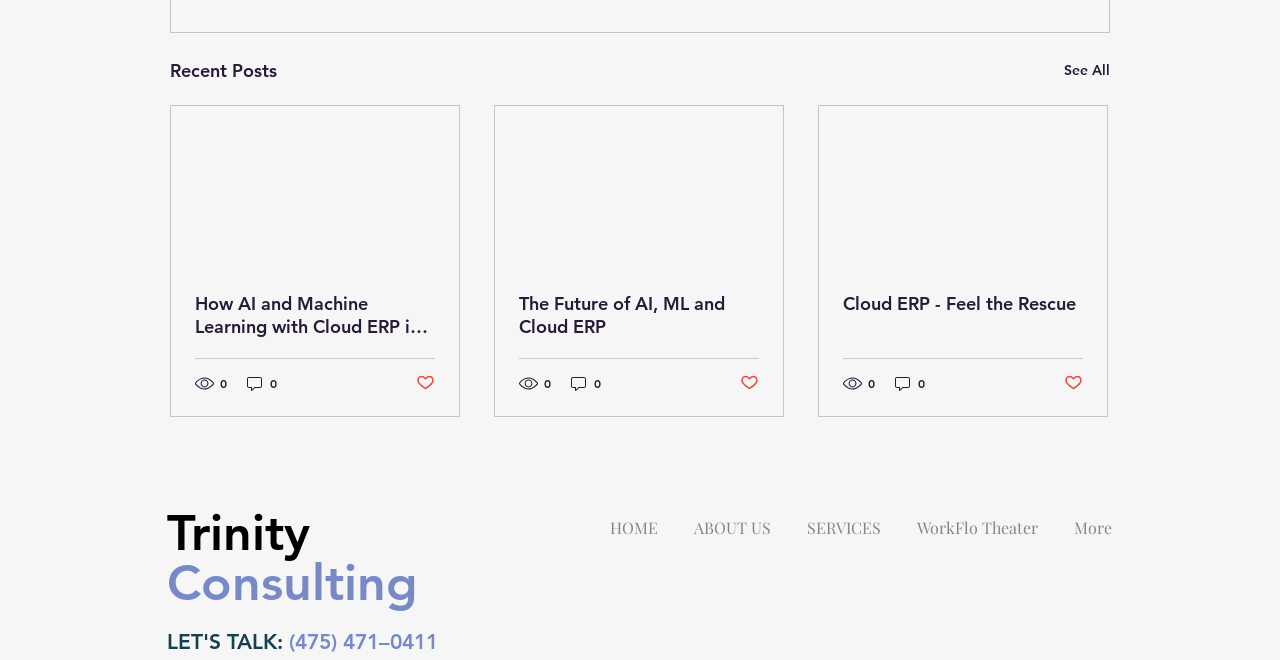Can you find the bounding box coordinates for the element to click on to achieve the instruction: "Contact Trinity Consulting"?

[0.13, 0.947, 0.423, 0.995]